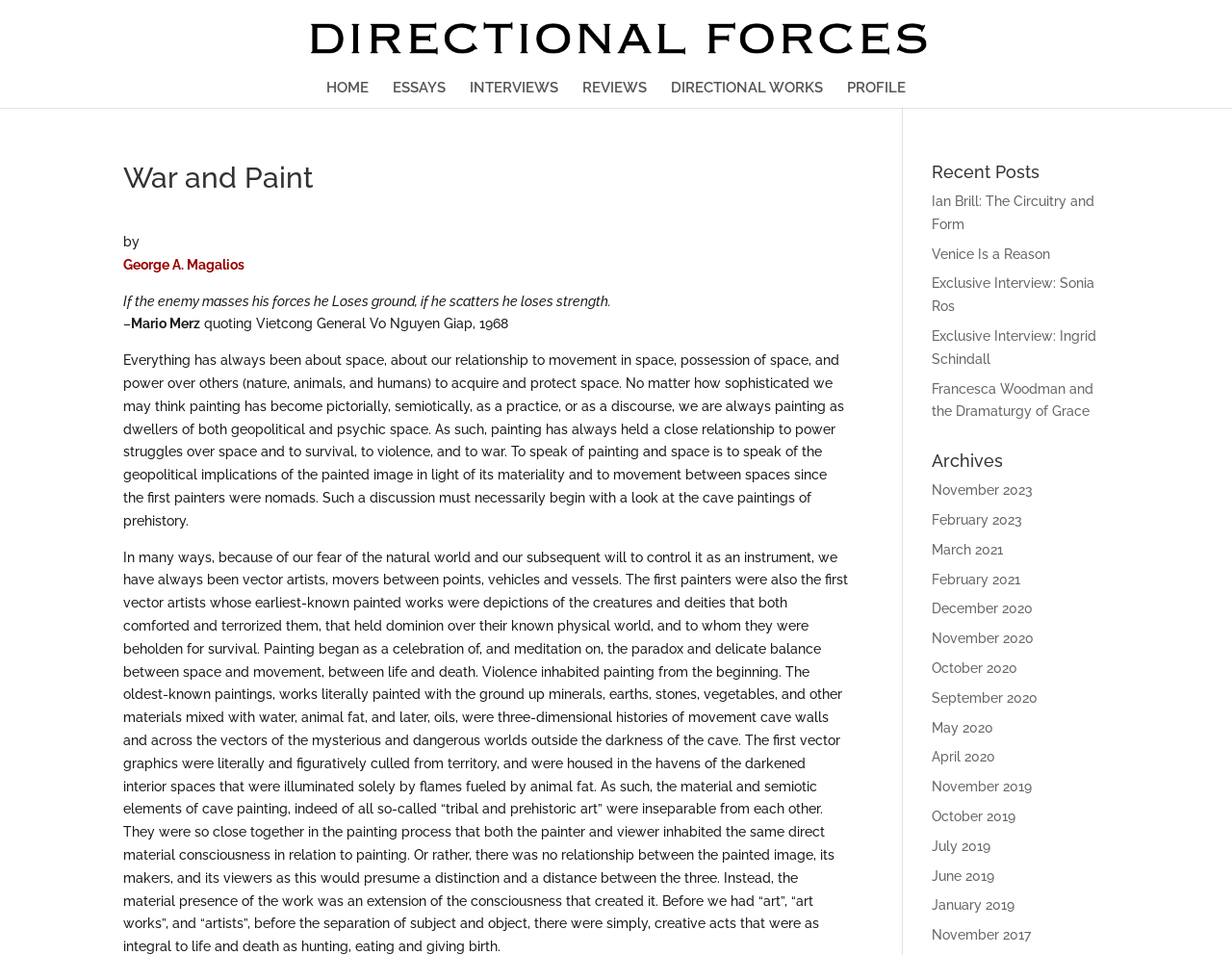What is the purpose of the 'Archives' section?
Please provide a comprehensive answer based on the information in the image.

The 'Archives' section lists links to past posts organized by month and year, allowing users to access and read older articles and interviews.